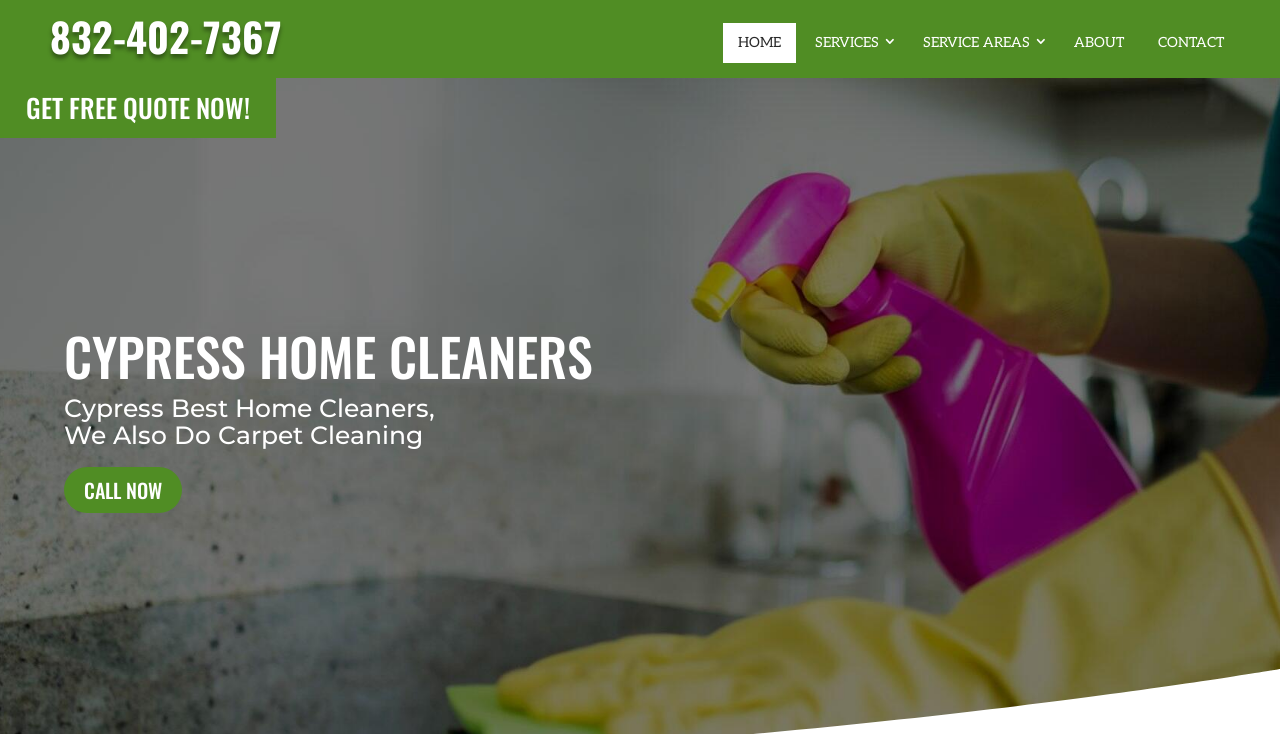What is the call-to-action button text?
Please give a detailed and elaborate answer to the question.

I found the call-to-action button text by looking at the link element with the text 'GET FREE QUOTE NOW!', which is likely a prominent button on the page.